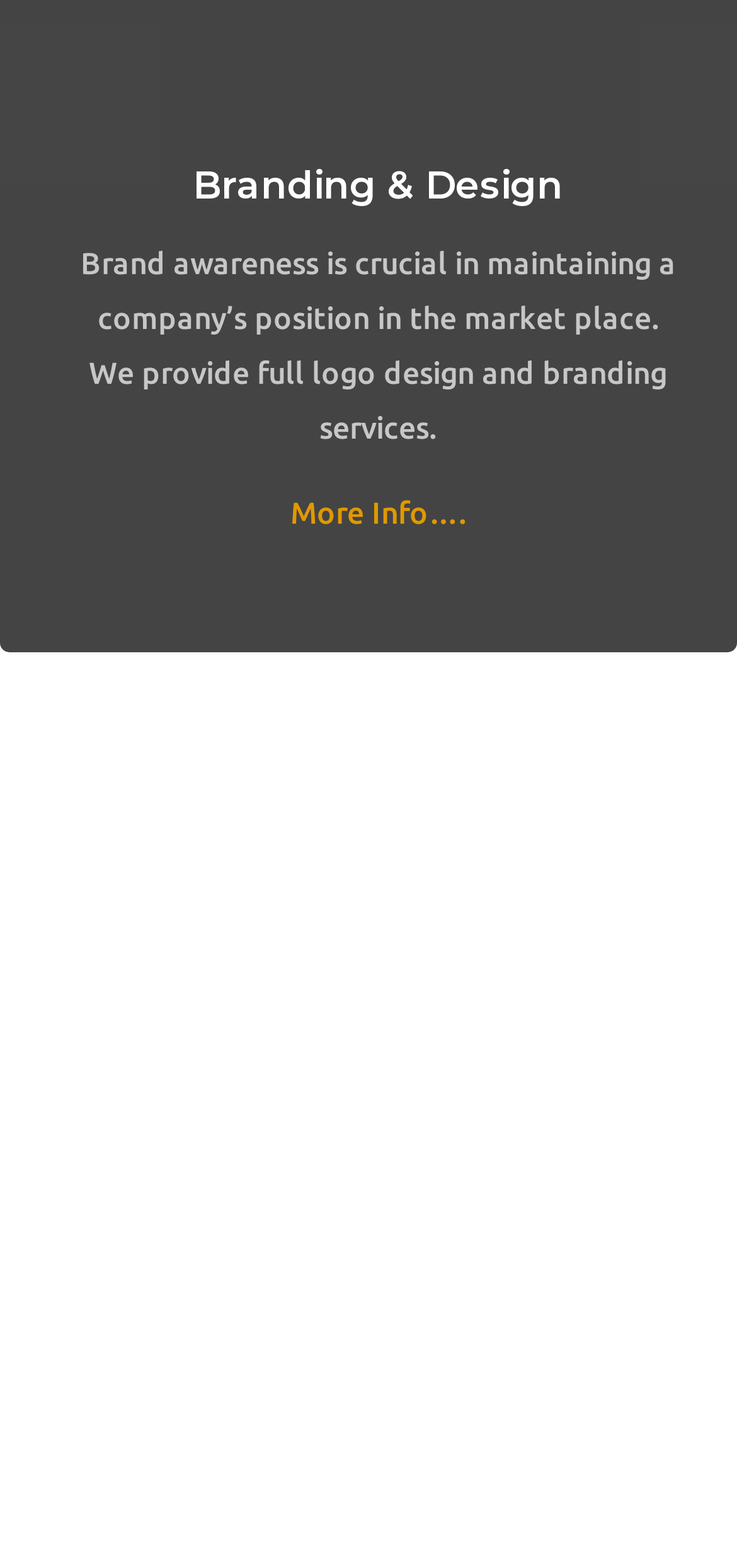How many main services are provided on this webpage?
Based on the screenshot, provide your answer in one word or phrase.

Two